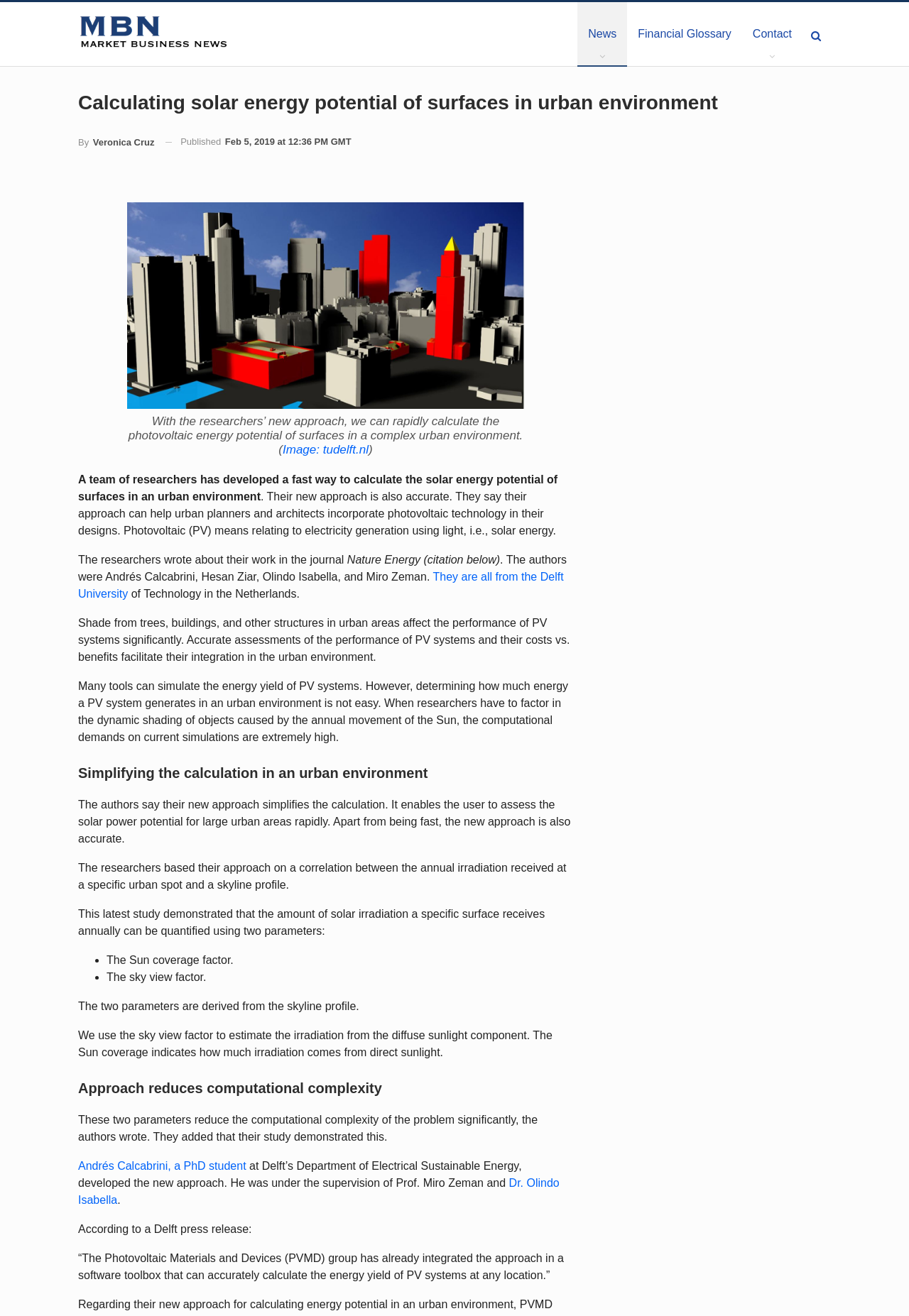Identify and provide the main heading of the webpage.

Calculating solar energy potential of surfaces in urban environment